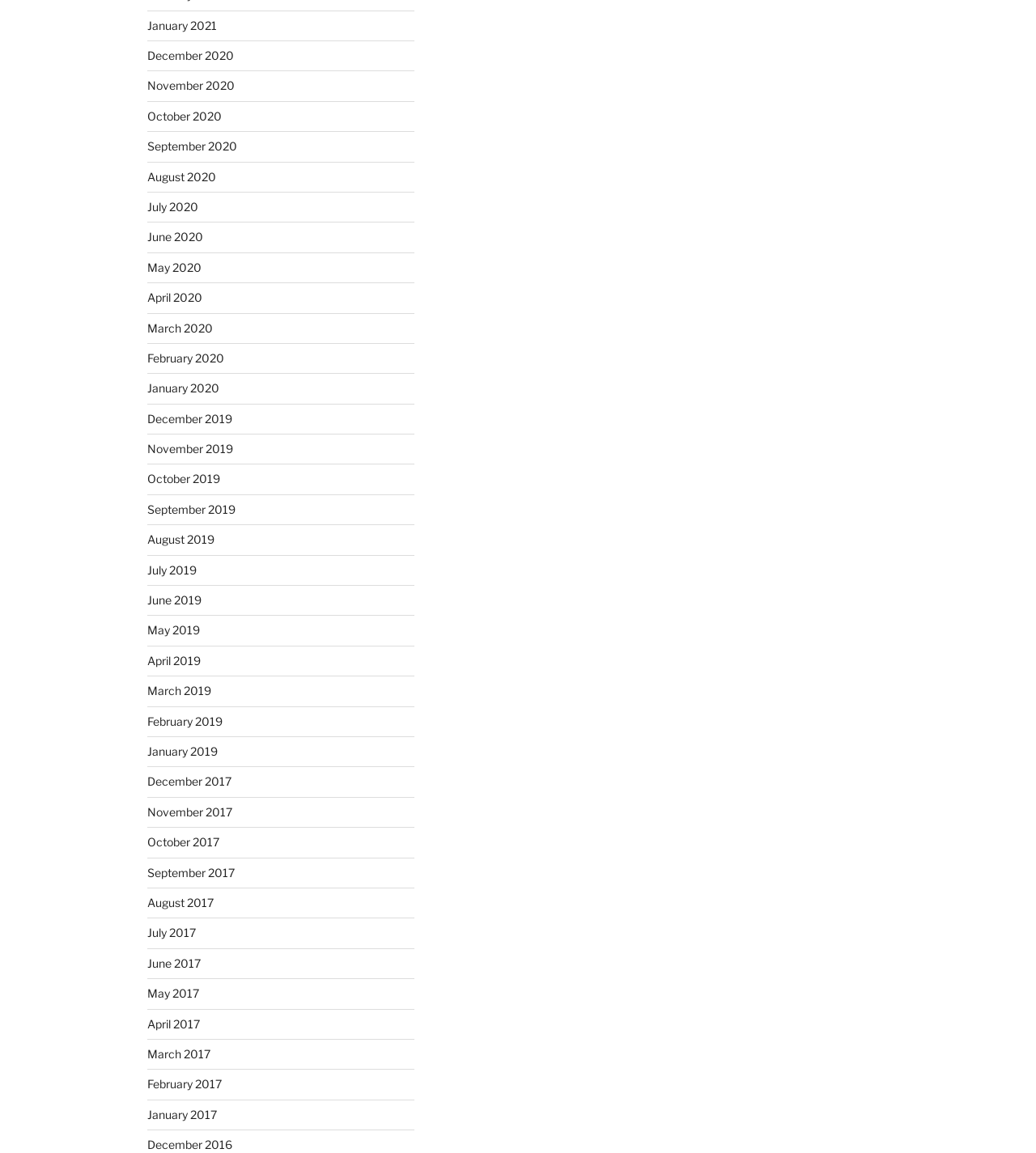Provide a brief response to the question below using one word or phrase:
What is the earliest month listed?

December 2016